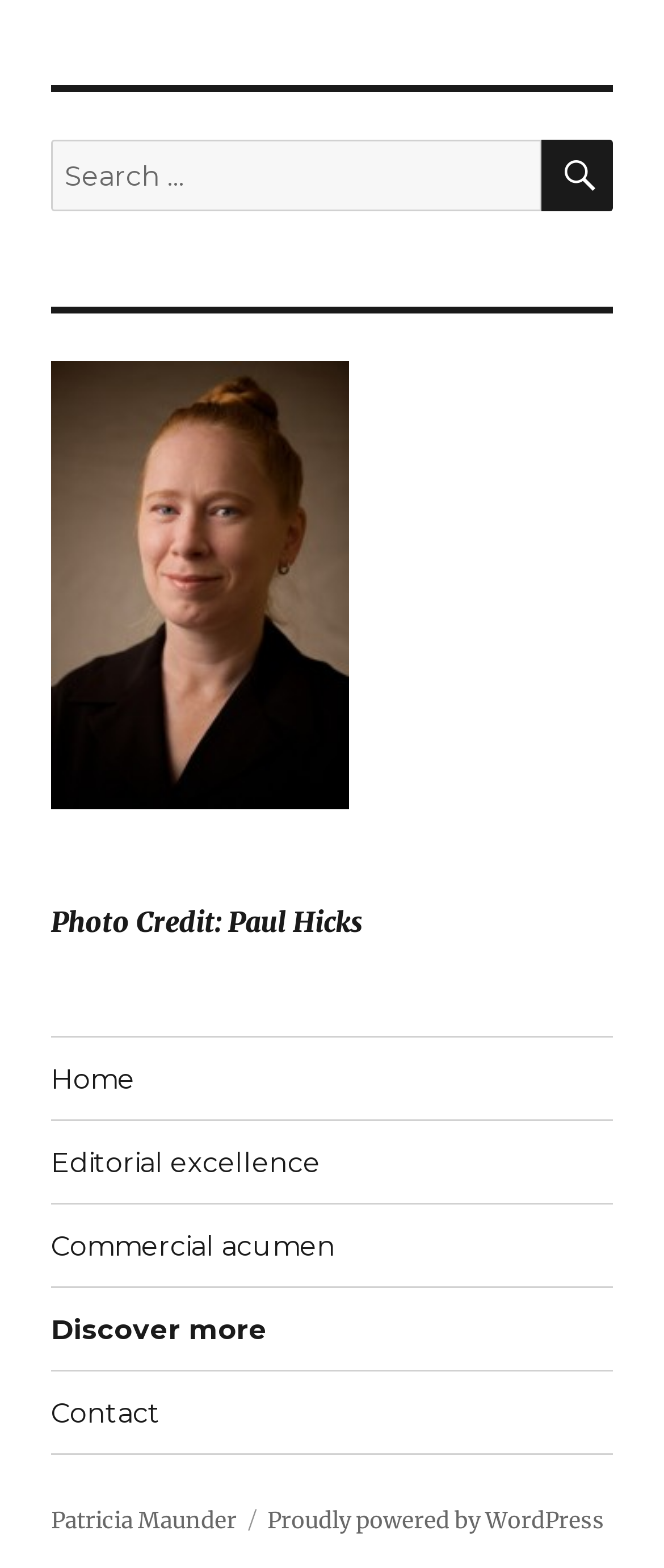Determine the bounding box coordinates of the clickable area required to perform the following instruction: "Search for something". The coordinates should be represented as four float numbers between 0 and 1: [left, top, right, bottom].

[0.077, 0.089, 0.815, 0.135]